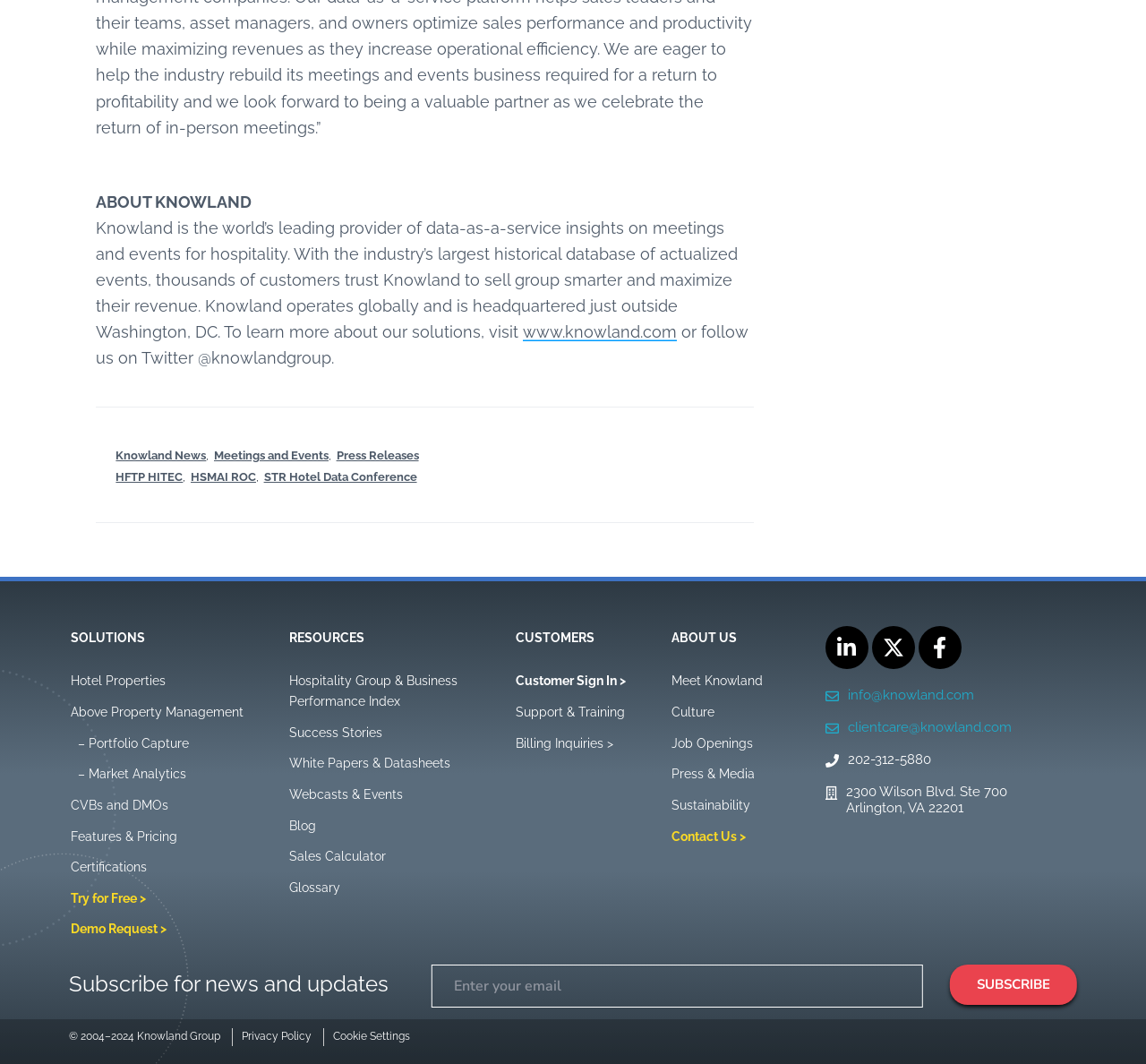From the webpage screenshot, identify the region described by value="Subscribe". Provide the bounding box coordinates as (top-left x, top-left y, bottom-right x, bottom-right y), with each value being a floating point number between 0 and 1.

[0.829, 0.906, 0.94, 0.944]